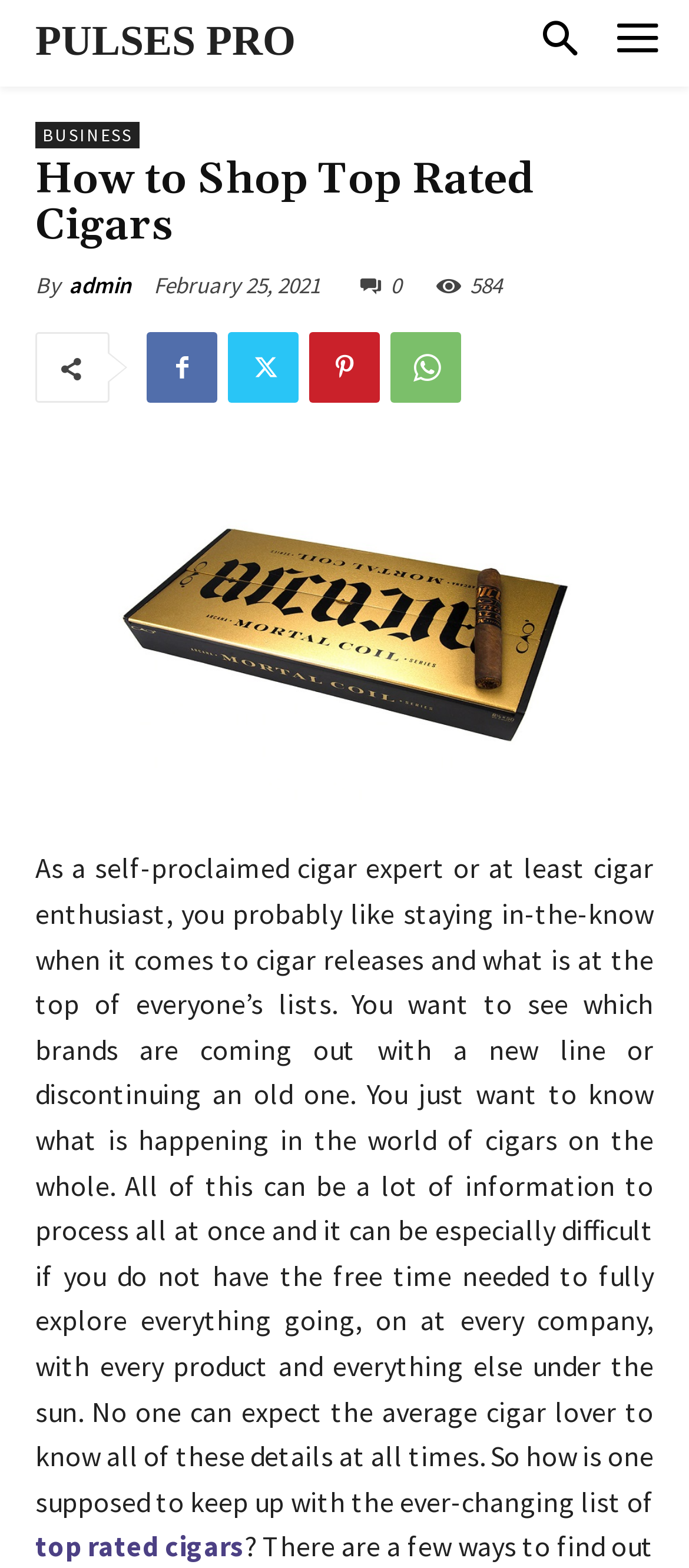Please reply with a single word or brief phrase to the question: 
What is the author of the article?

admin